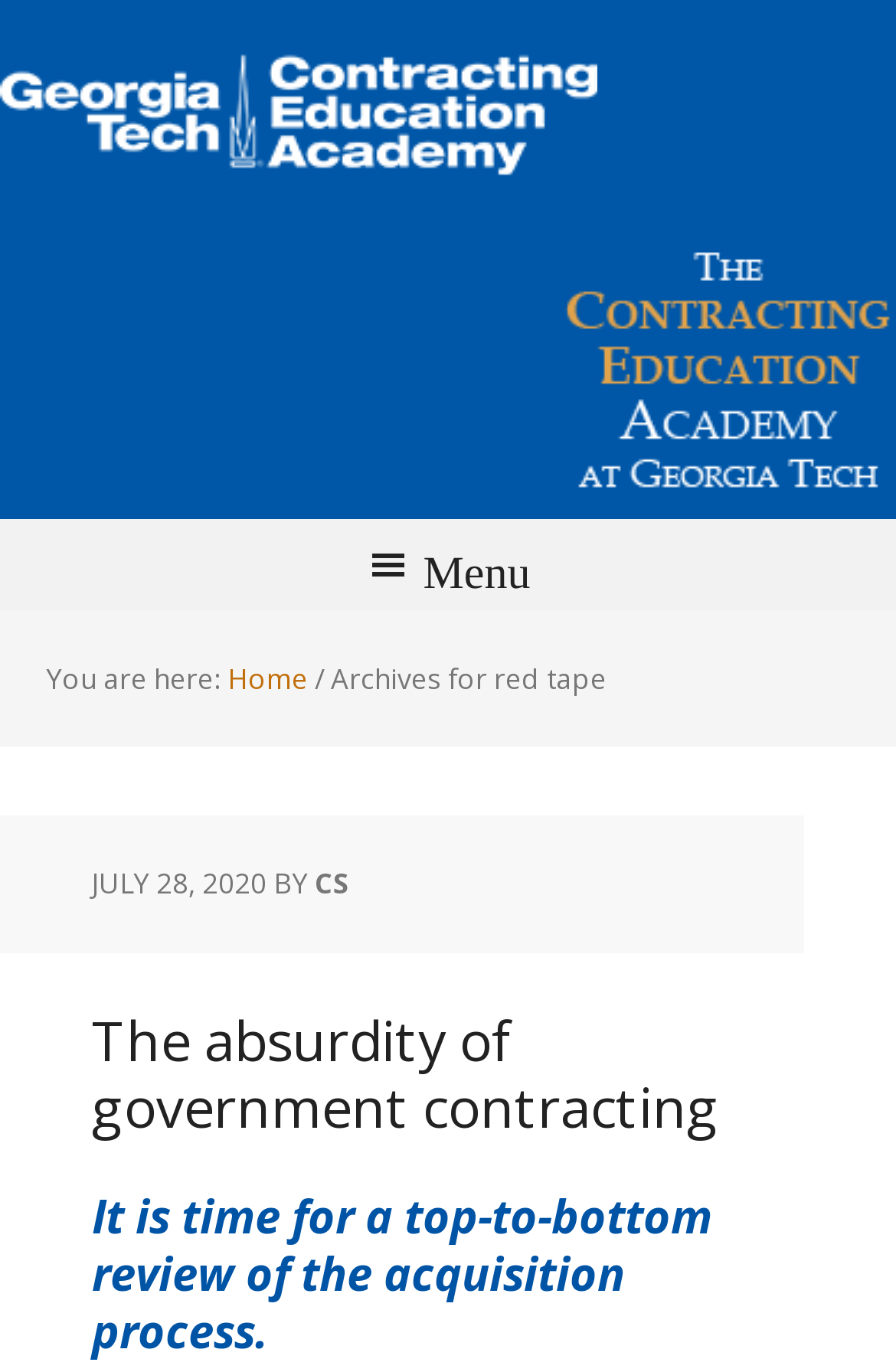What is the name of the academy?
Using the screenshot, give a one-word or short phrase answer.

The Contracting Education Academy